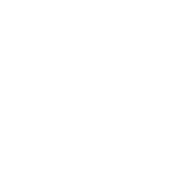Explain what the image portrays in a detailed manner.

The image showcases a stylish phone case named "MagSafe® Compatible Slim Flip Wallet Case." This modern accessory combines functionality and fashion, designed for users who appreciate both style and practicality. Its sleek design allows for easy attachment to magnetic surfaces and includes compartments for cards, making it ideal for those who prefer to carry essentials without the bulk of a traditional wallet. Perfect for everyday use, this case not only protects the device but also enhances its aesthetic appeal, showcasing a sophisticated look that complements various personal styles.